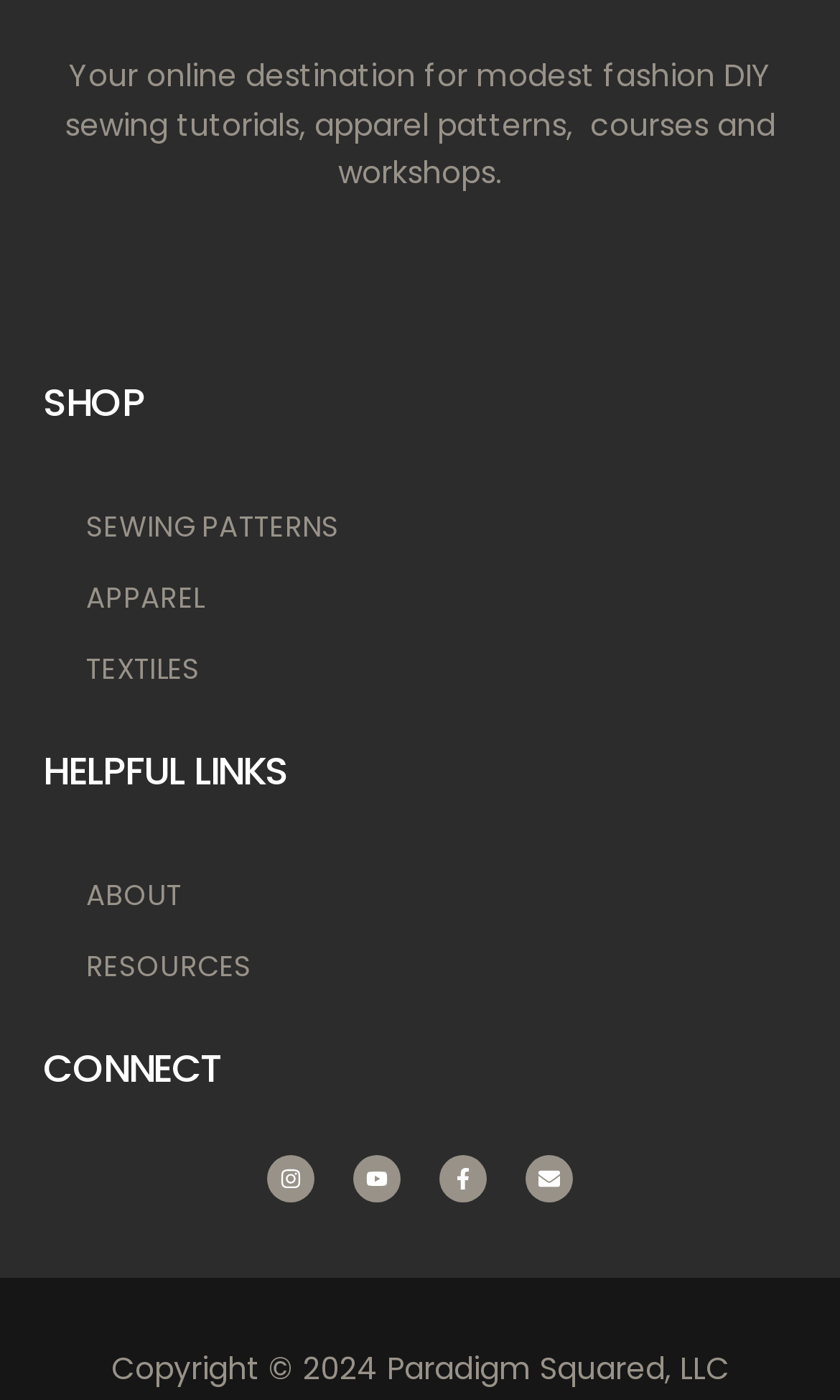Could you specify the bounding box coordinates for the clickable section to complete the following instruction: "Explore HELPFUL LINKS"?

[0.051, 0.534, 0.949, 0.567]